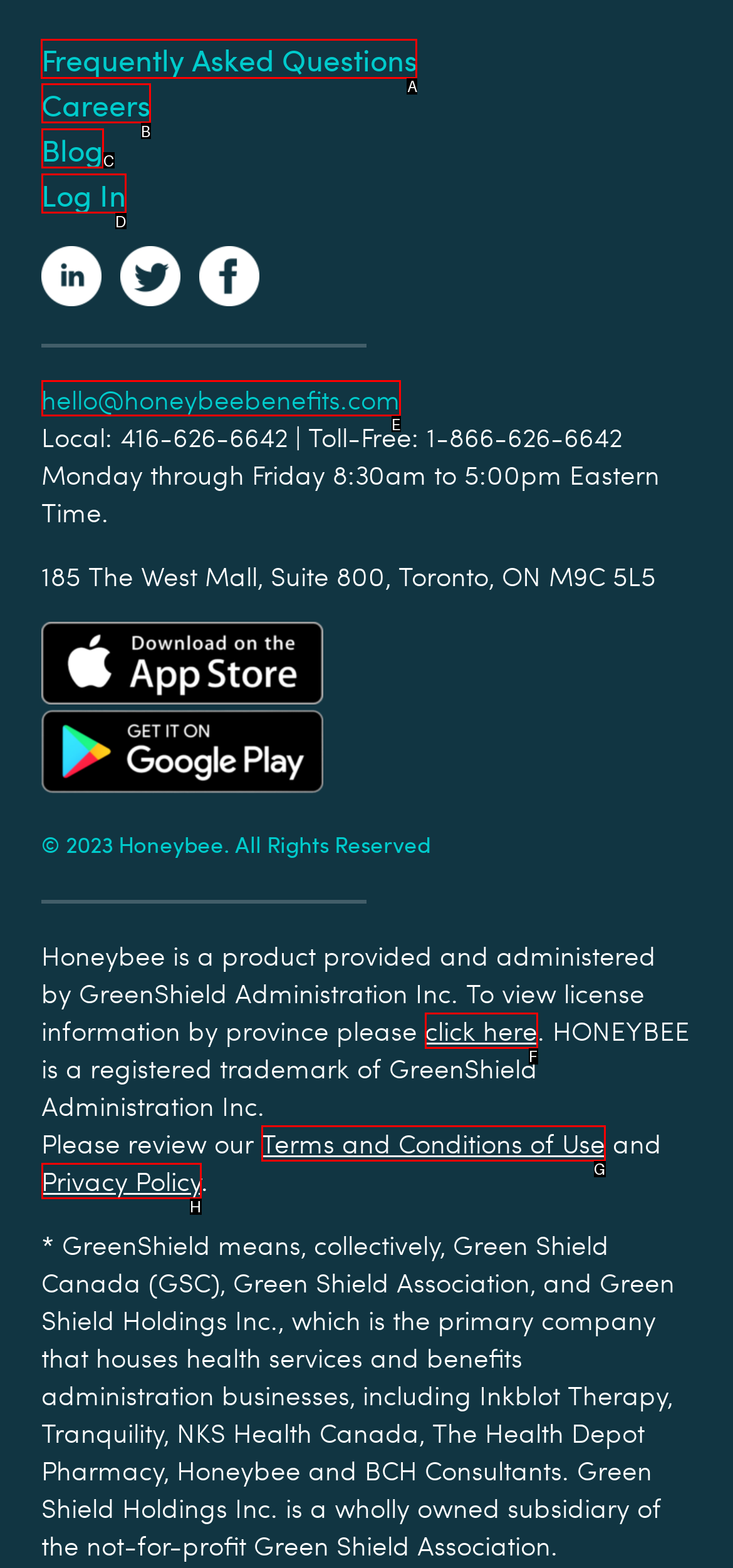Which HTML element should be clicked to complete the task: View Frequently Asked Questions? Answer with the letter of the corresponding option.

A